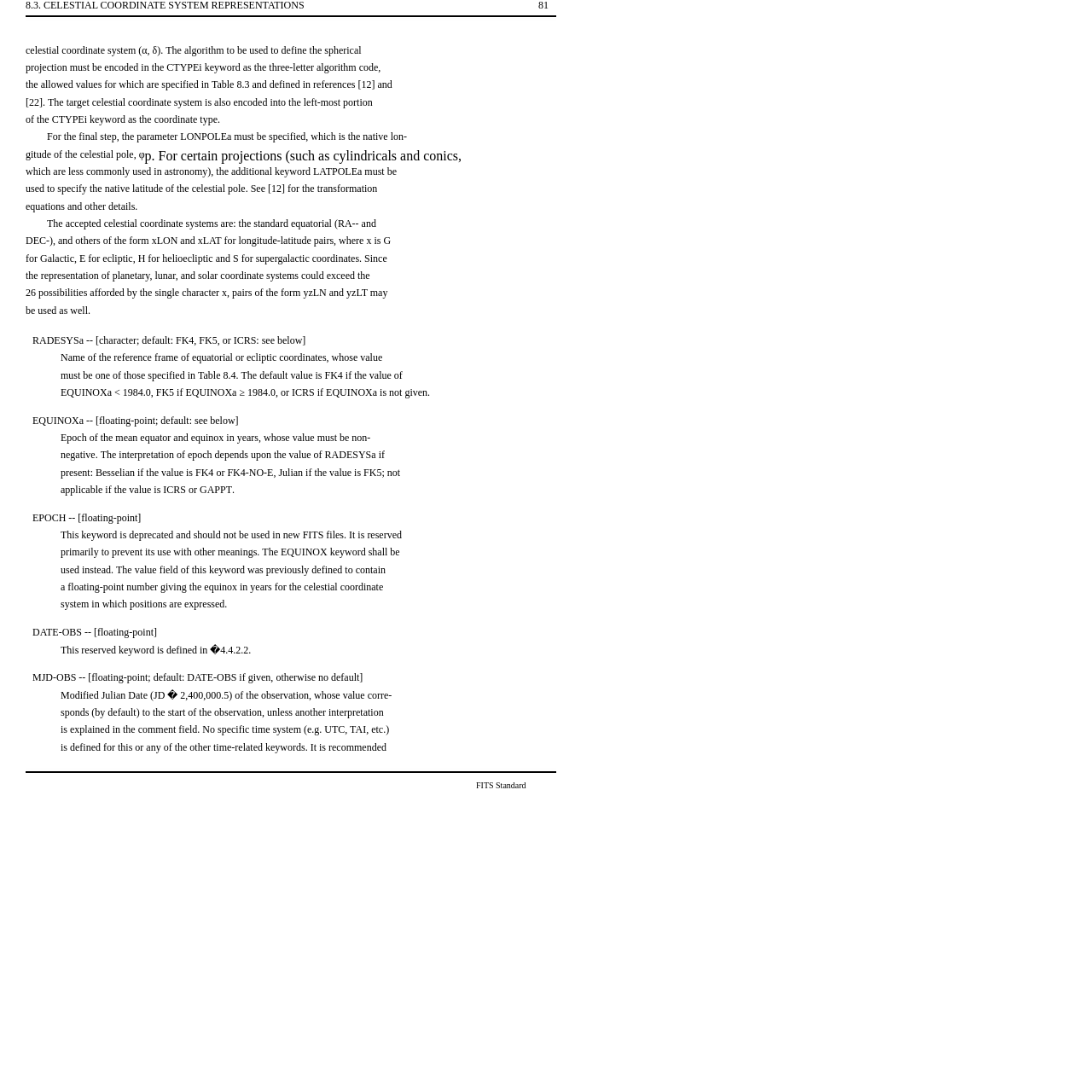What is the purpose of the CTYPE i keyword?
Using the visual information, respond with a single word or phrase.

to specify coordinate type